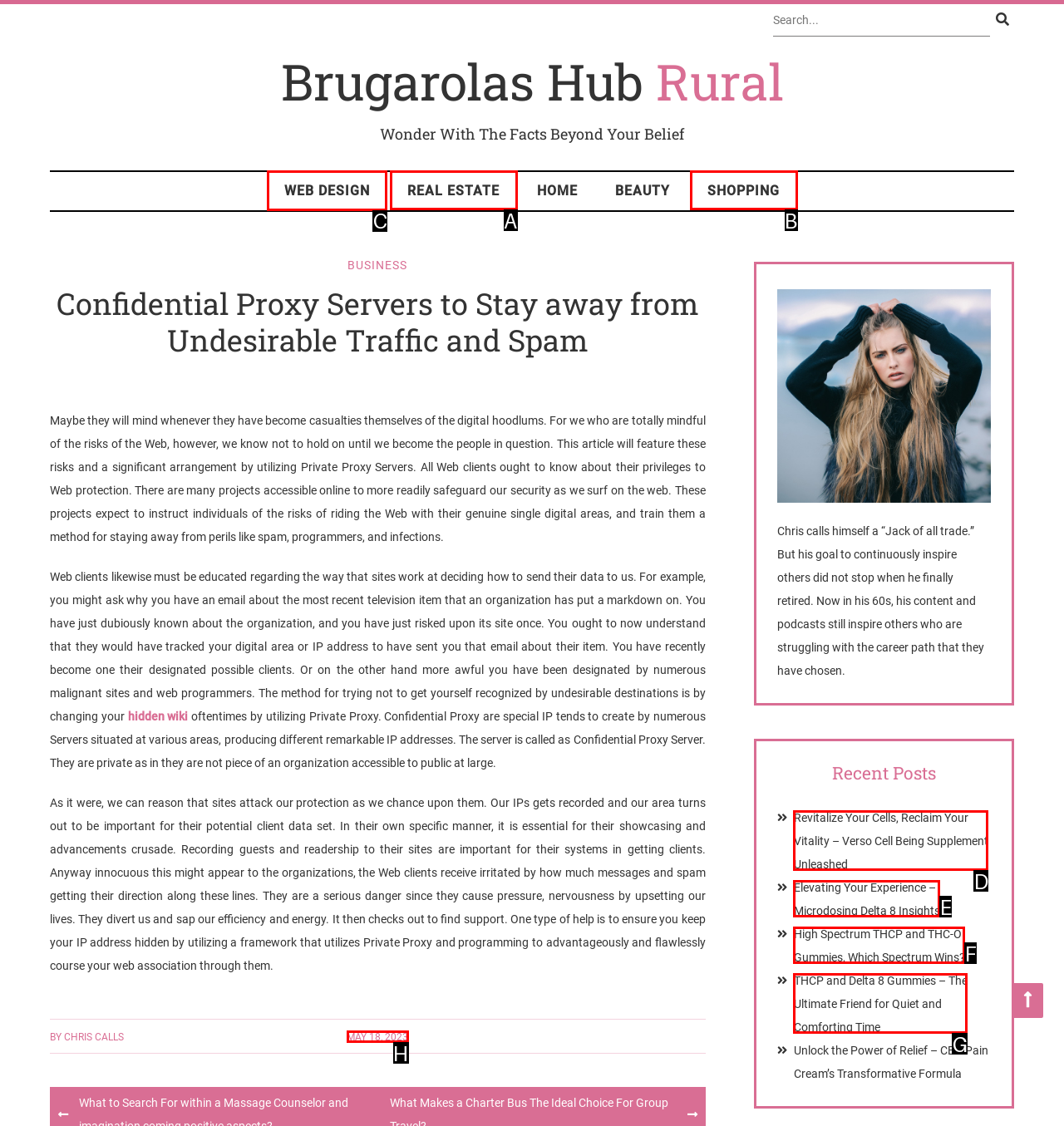Please indicate which HTML element to click in order to fulfill the following task: Read about WEB DESIGN Respond with the letter of the chosen option.

C